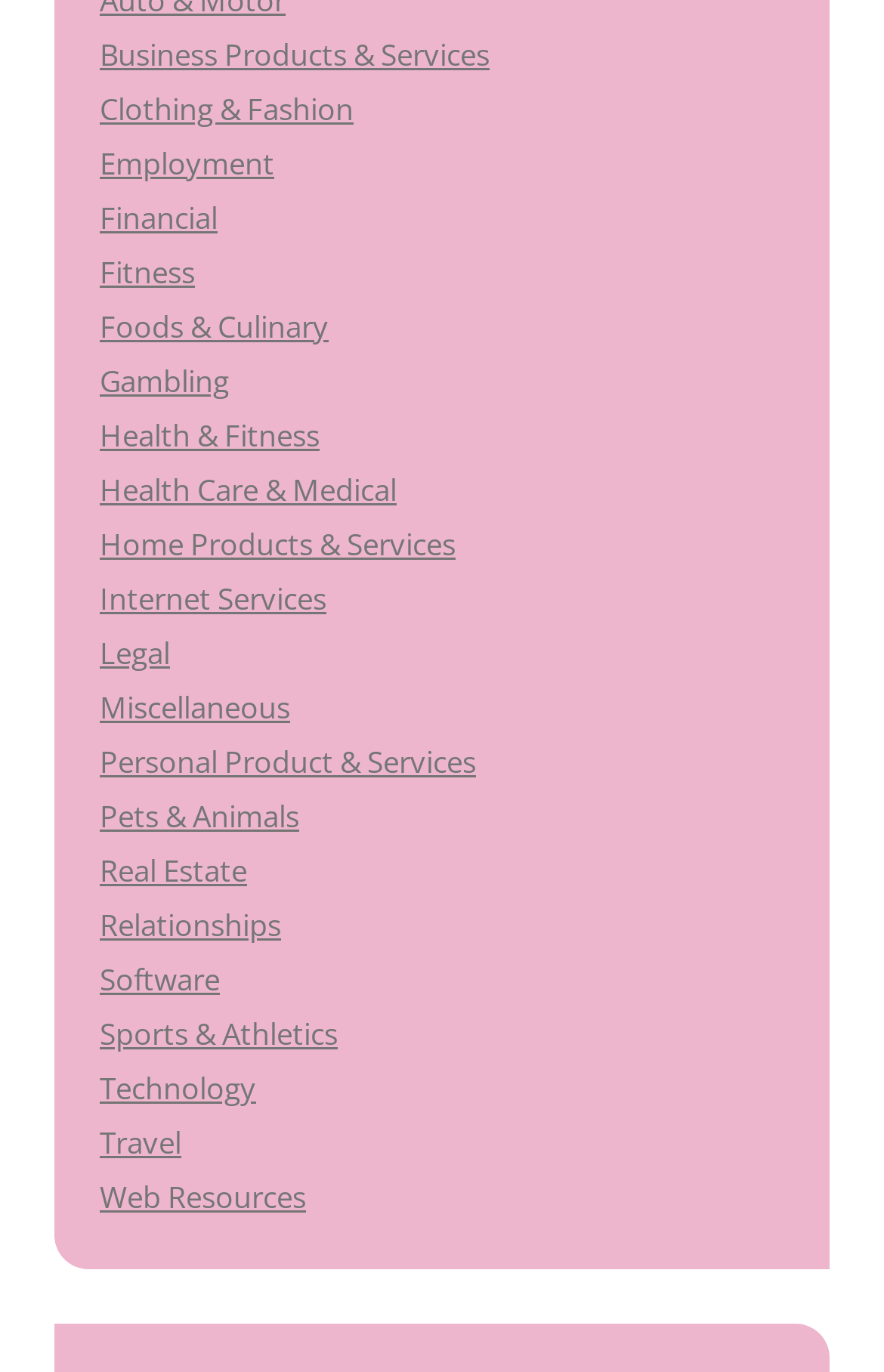Please identify the bounding box coordinates of the element I should click to complete this instruction: 'Leave a reply'. The coordinates should be given as four float numbers between 0 and 1, like this: [left, top, right, bottom].

None